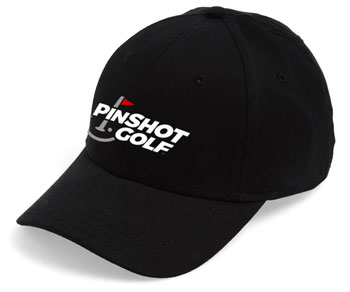What is included in the promotional offer?
Based on the screenshot, give a detailed explanation to answer the question.

The caption explains that for a $50 investment, supporters can receive either the logo hat or a logo T-shirt, along with a greens fee ticket for a foursome at any PinShot Golf location, which outlines the contents of the promotional offer.